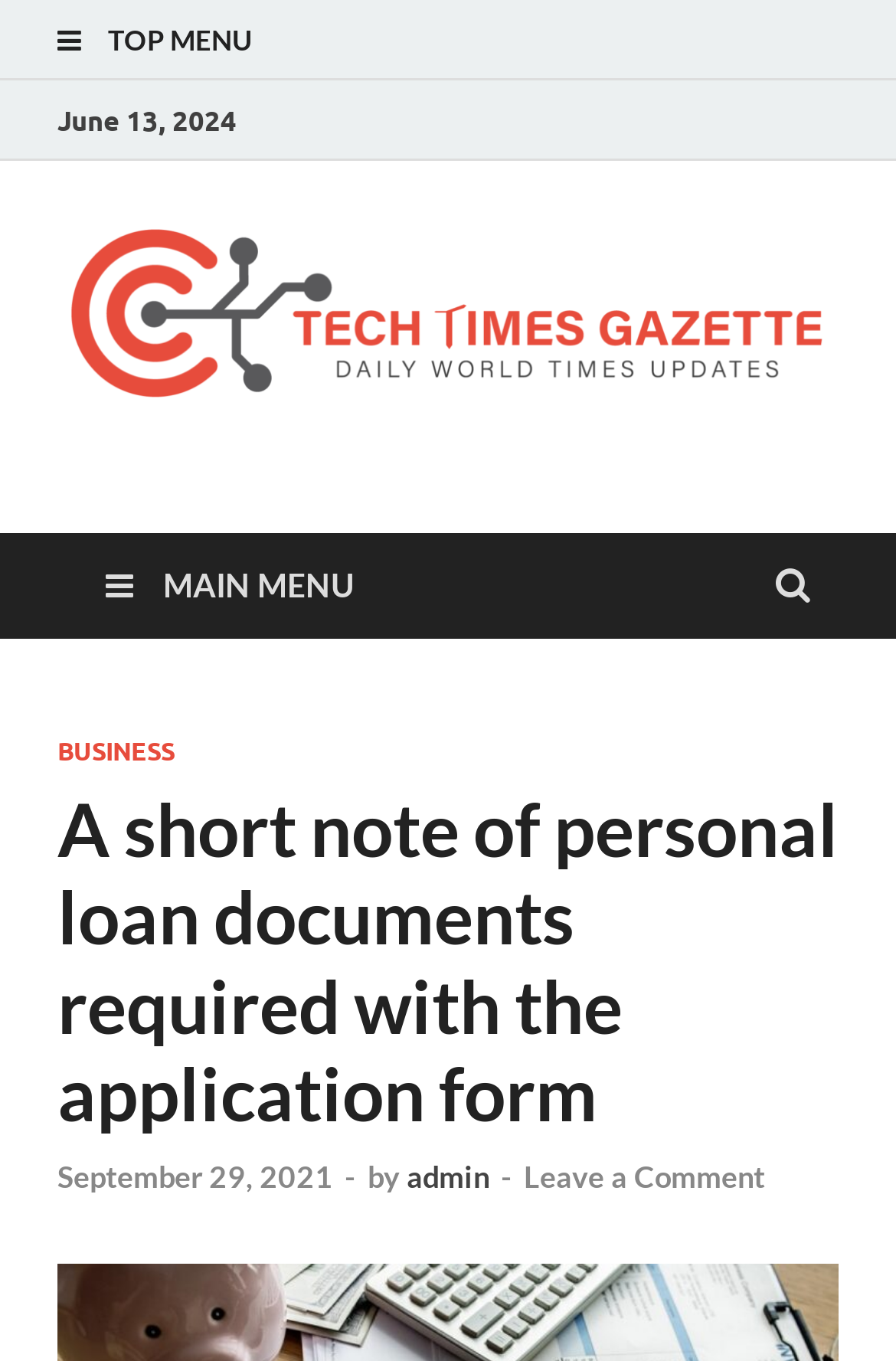Bounding box coordinates must be specified in the format (top-left x, top-left y, bottom-right x, bottom-right y). All values should be floating point numbers between 0 and 1. What are the bounding box coordinates of the UI element described as: September 29, 2021September 29, 2021

[0.064, 0.851, 0.372, 0.878]